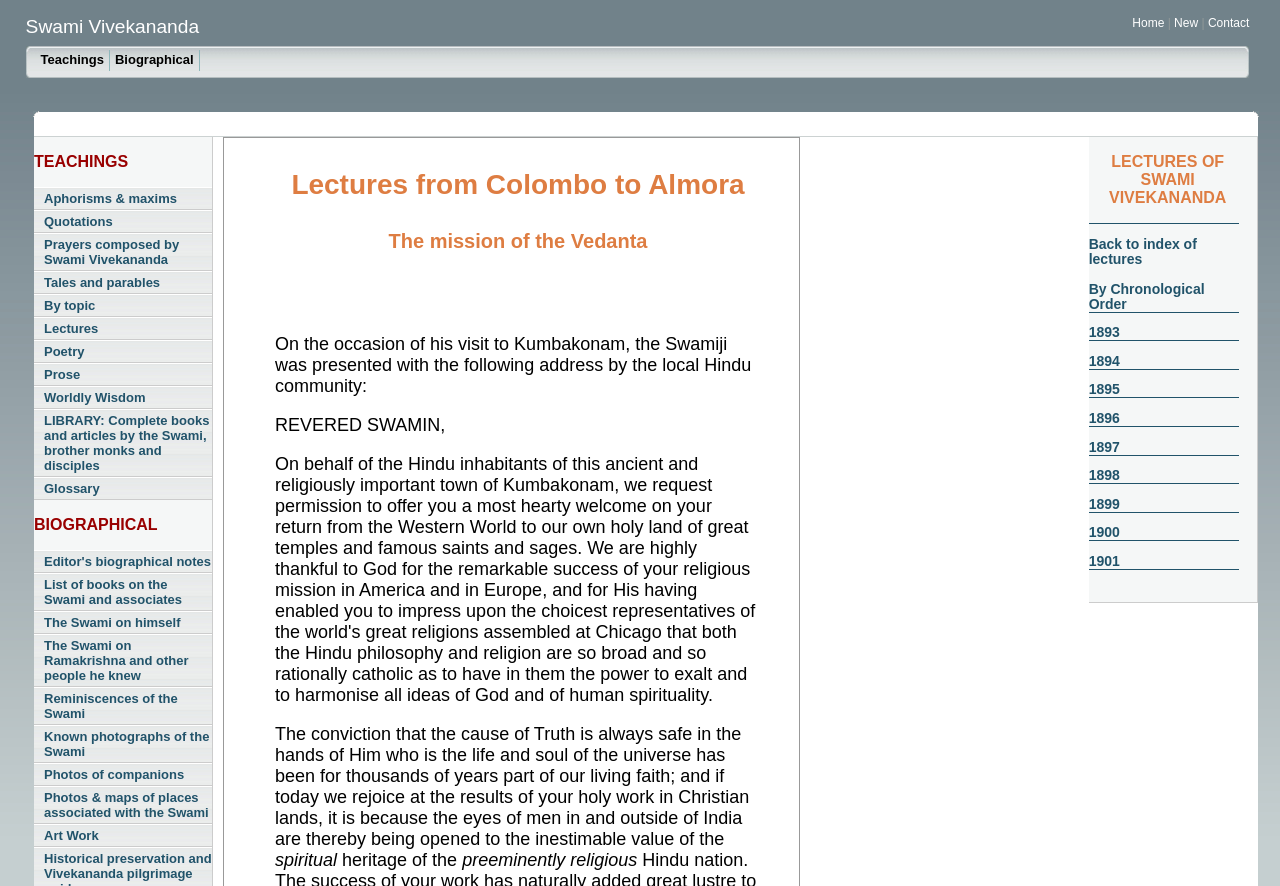Specify the bounding box coordinates of the area that needs to be clicked to achieve the following instruction: "Explore 'Biographical' notes on Swami Vivekananda".

[0.086, 0.056, 0.156, 0.08]